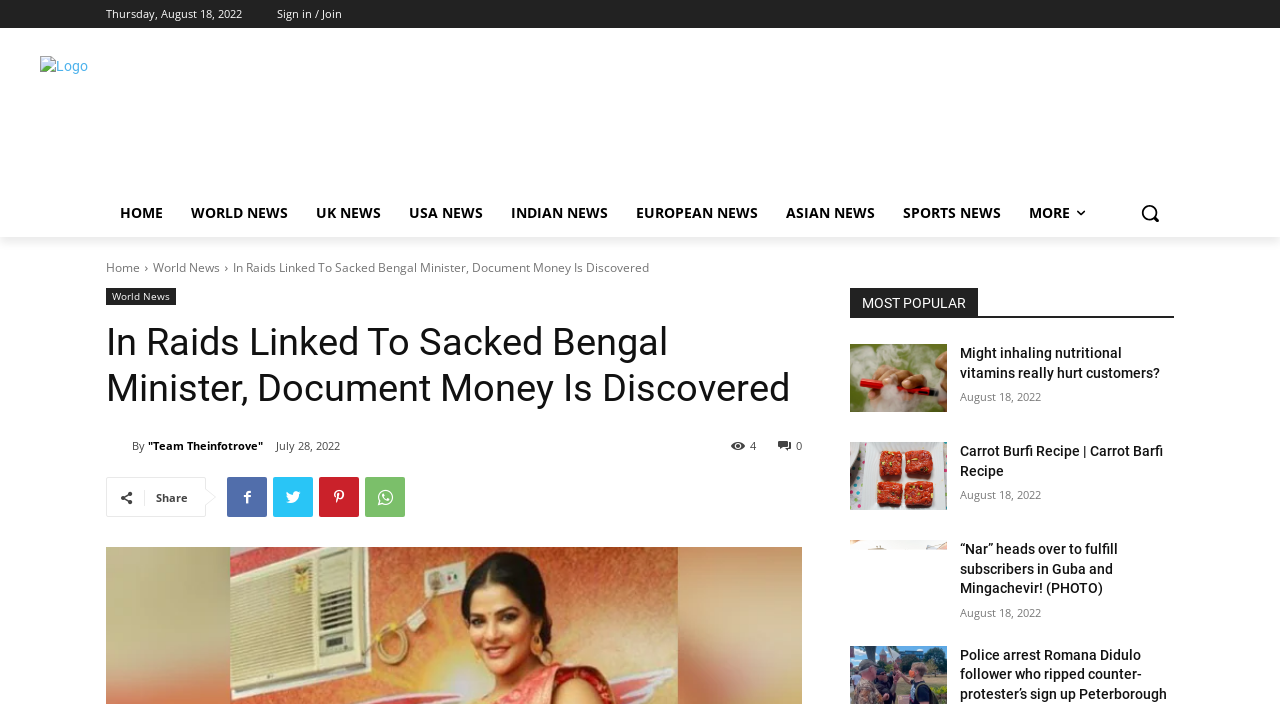Given the element description, predict the bounding box coordinates in the format (top-left x, top-left y, bottom-right x, bottom-right y). Make sure all values are between 0 and 1. Here is the element description: Books

None